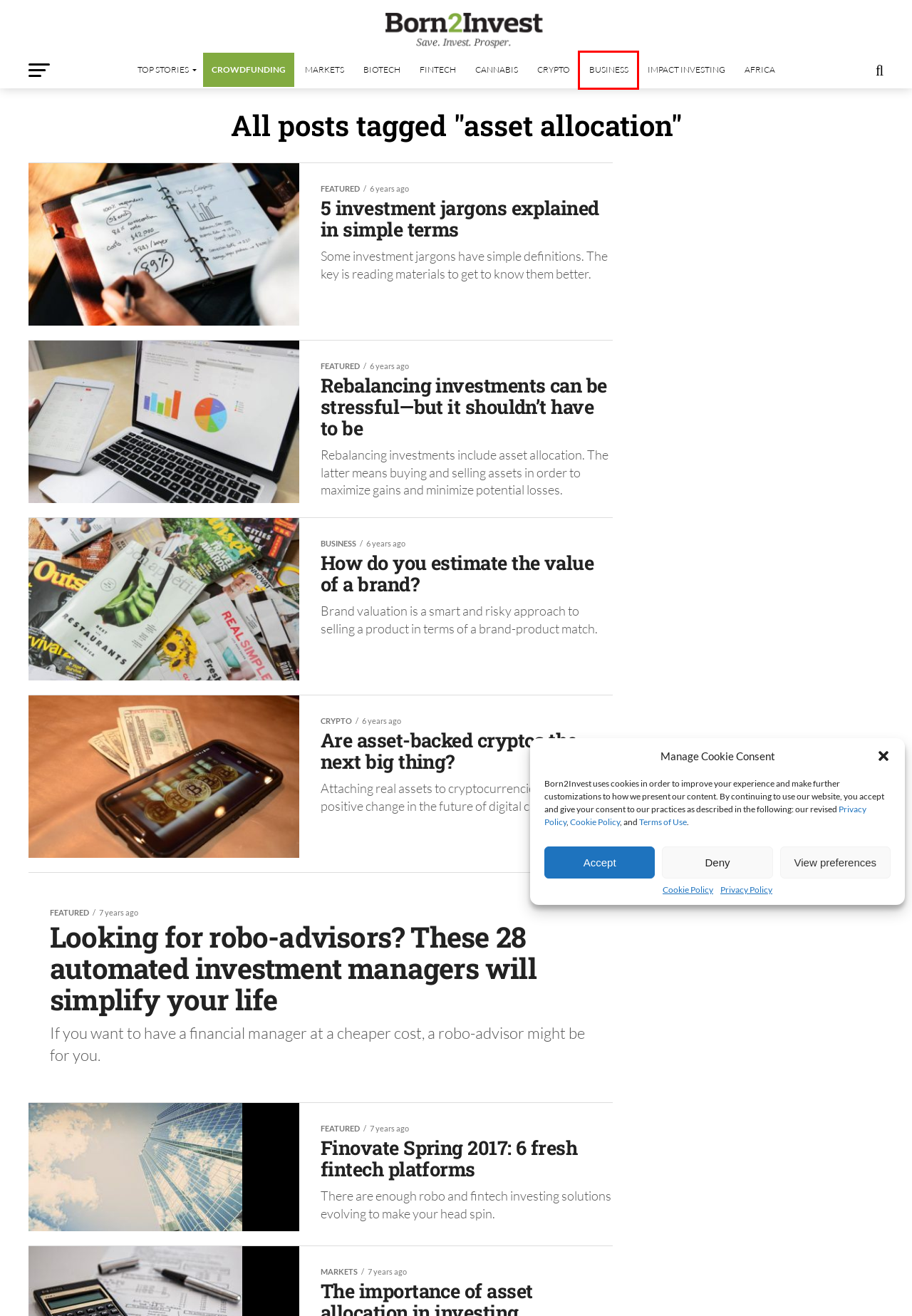You are provided with a screenshot of a webpage containing a red rectangle bounding box. Identify the webpage description that best matches the new webpage after the element in the bounding box is clicked. Here are the potential descriptions:
A. #1 Impact Investing News | Best Articles on Impact Finance
B. Cookie Policy - Born2Invest
C. #1 Breaking Market News | Best Stock Market Related Articles
D. #1 Breaking News Africa | Best "Mother Continent" Articles
E. #1 Breaking Business News | Our Best Business Articles
F. Terms of Use - Born2Invest
G. #1 Breaking Crypto News | Best Articles on Cryptocurrency
H. #1 Breaking News in Fintech | Our Top-Rated Fintech Articles

E